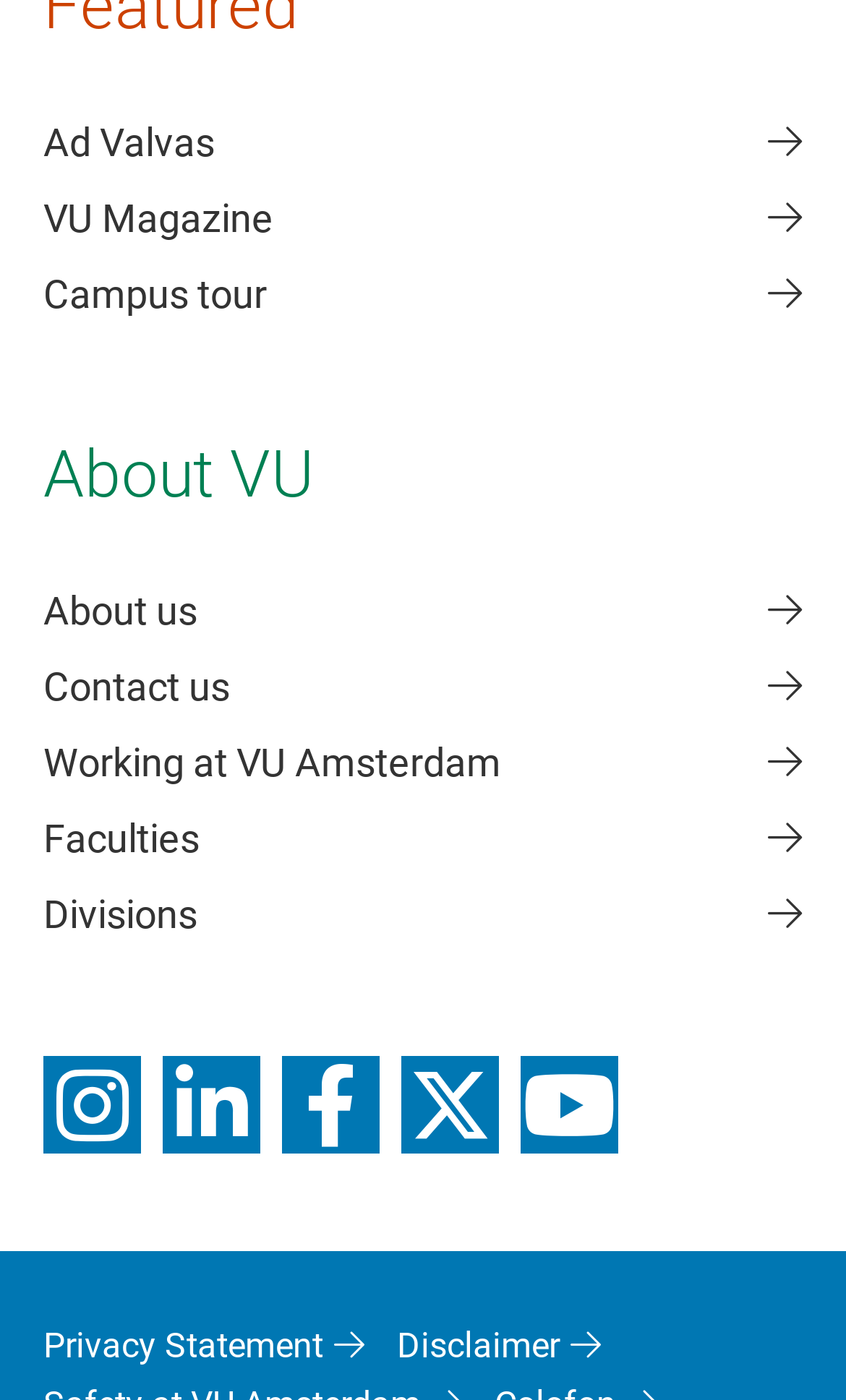Please answer the following question using a single word or phrase: 
How many social media links are present?

5